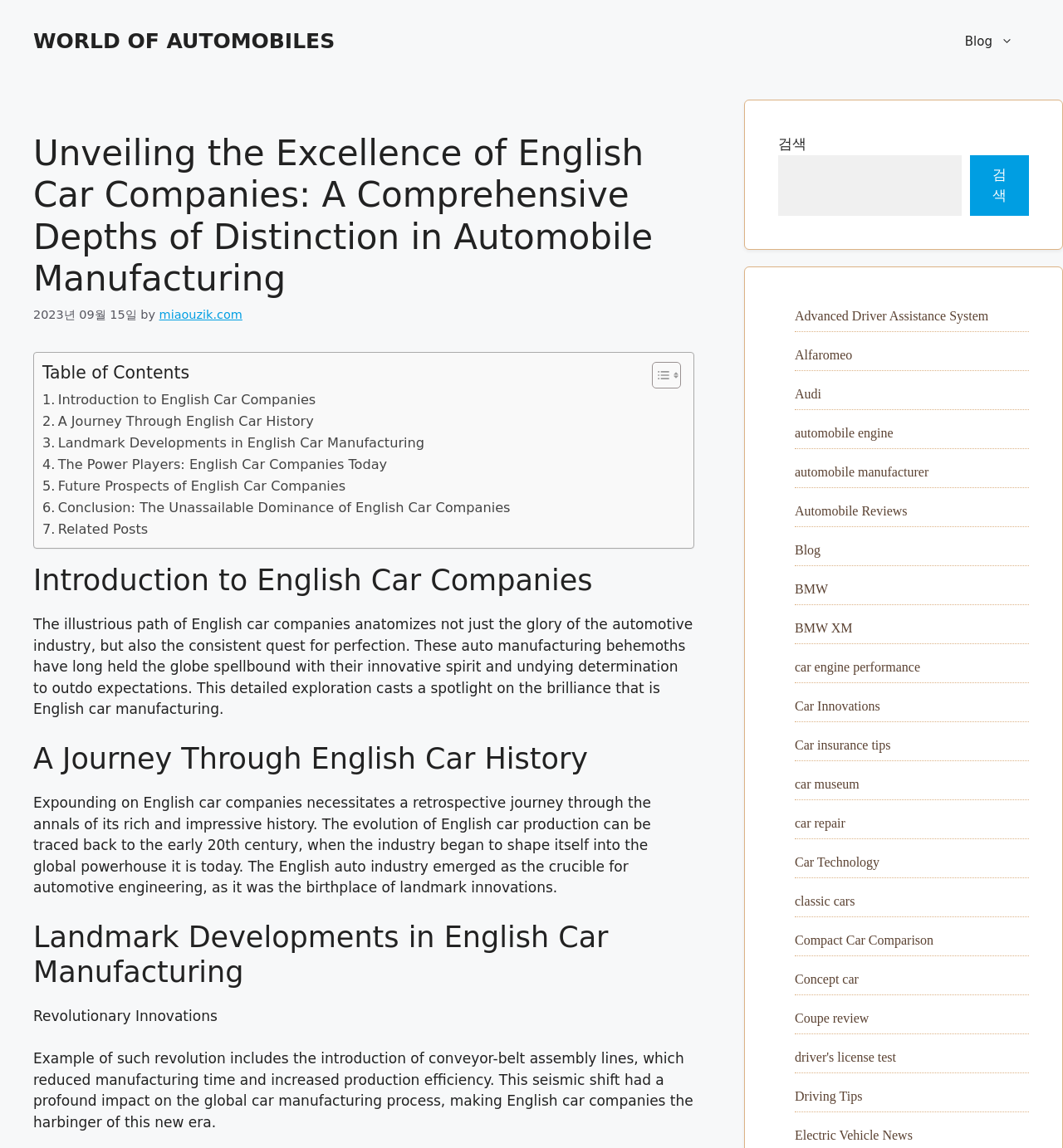Identify the bounding box coordinates of the section that should be clicked to achieve the task described: "Click on the 'Advanced Driver Assistance System' link".

[0.748, 0.269, 0.93, 0.281]